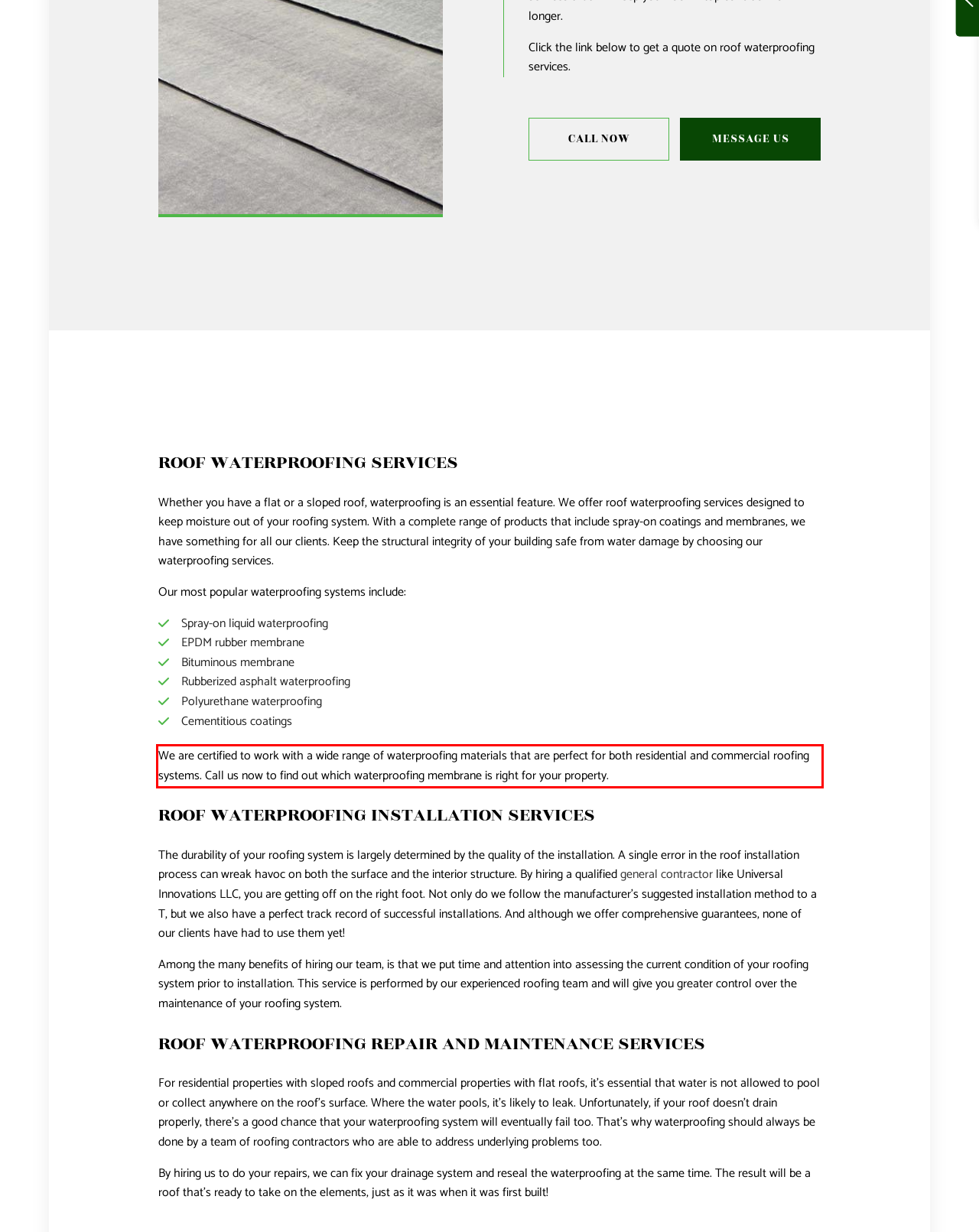Analyze the screenshot of a webpage where a red rectangle is bounding a UI element. Extract and generate the text content within this red bounding box.

We are certified to work with a wide range of waterproofing materials that are perfect for both residential and commercial roofing systems. Call us now to find out which waterproofing membrane is right for your property.